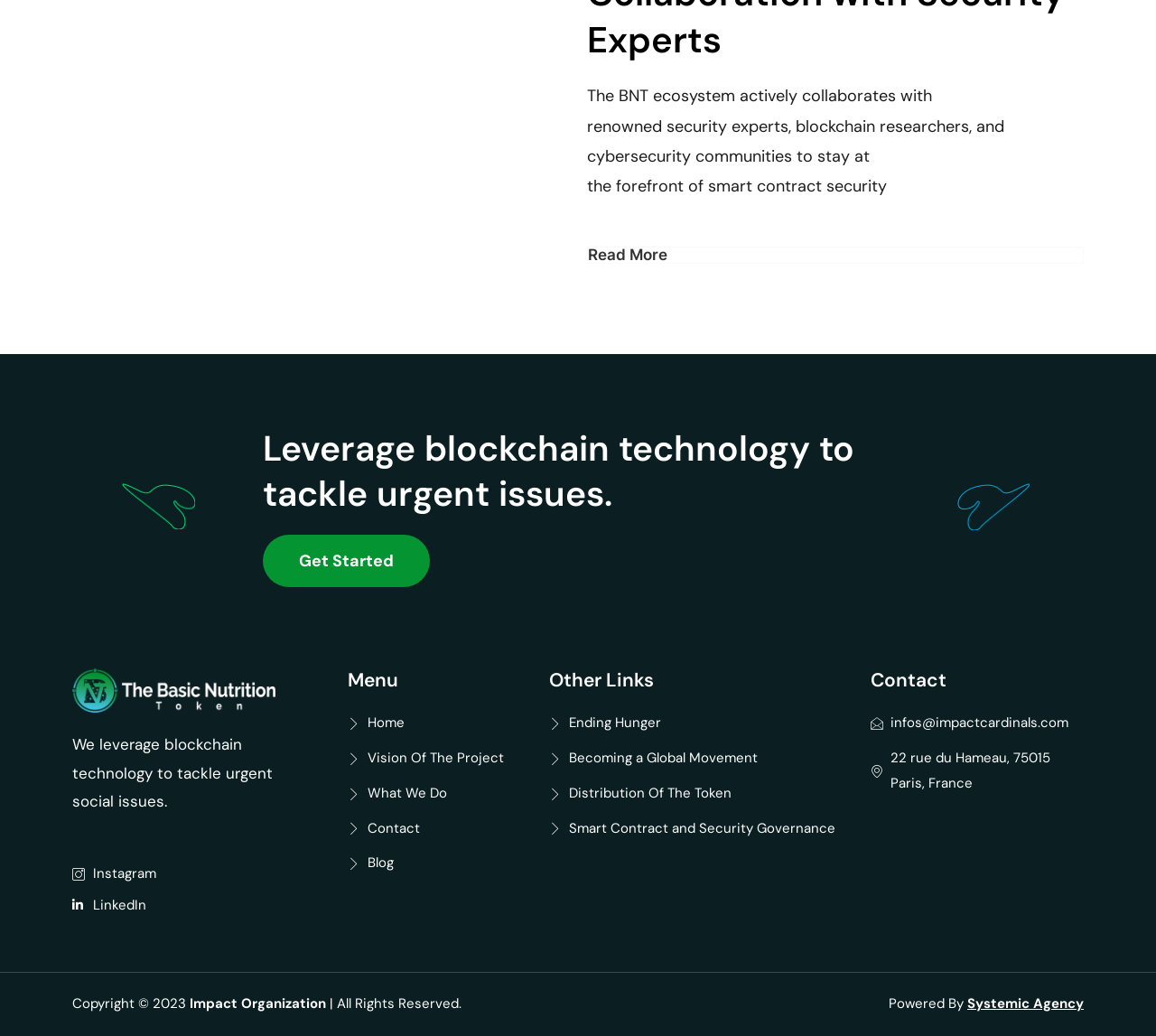Determine the bounding box coordinates for the area you should click to complete the following instruction: "Learn more about the vision of the project".

[0.301, 0.72, 0.459, 0.744]